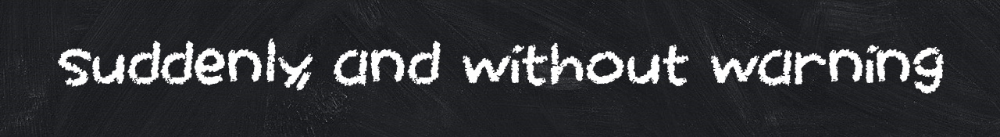Give a one-word or short-phrase answer to the following question: 
What is the tone of the overall aesthetic?

whimsy and seriousness